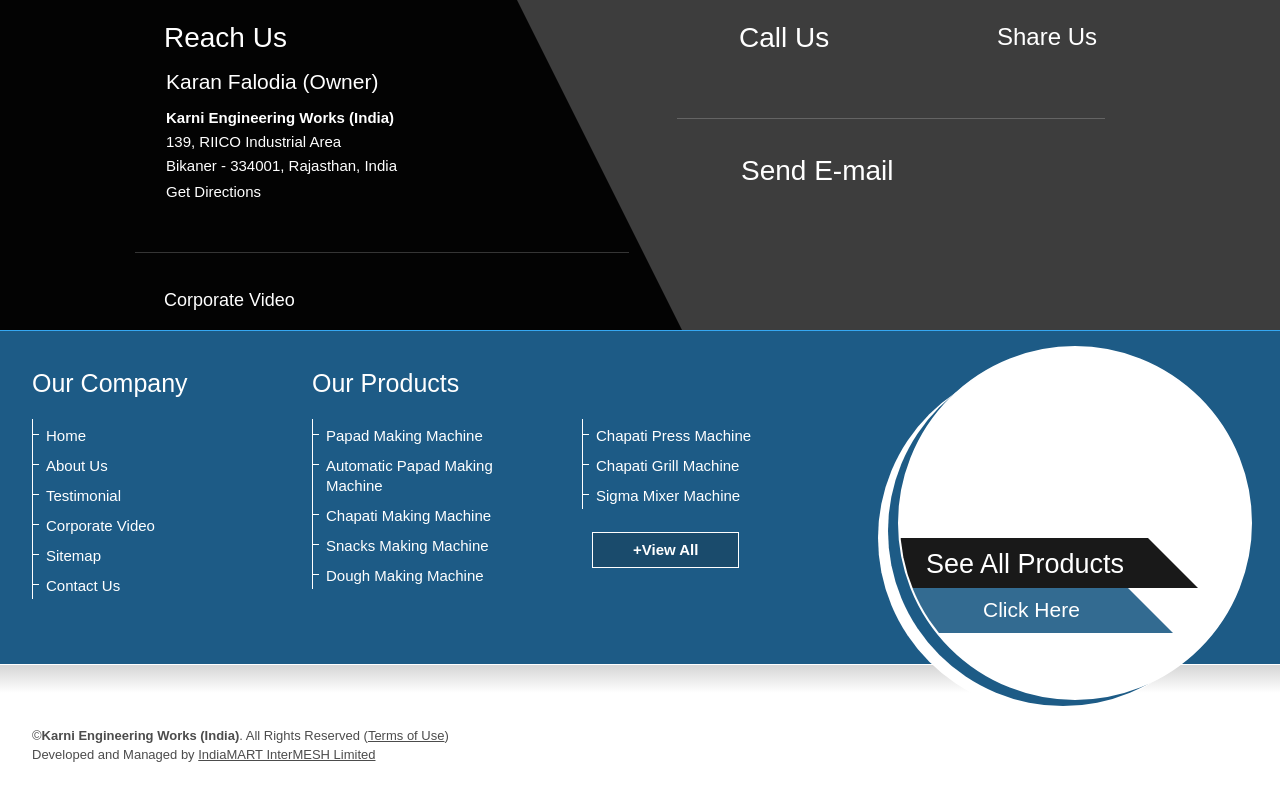Review the image closely and give a comprehensive answer to the question: What is the name of the owner?

I found the owner's name by looking at the top section of the webpage, where the company's address and contact information are listed. The owner's name is 'Karan Falodia'.